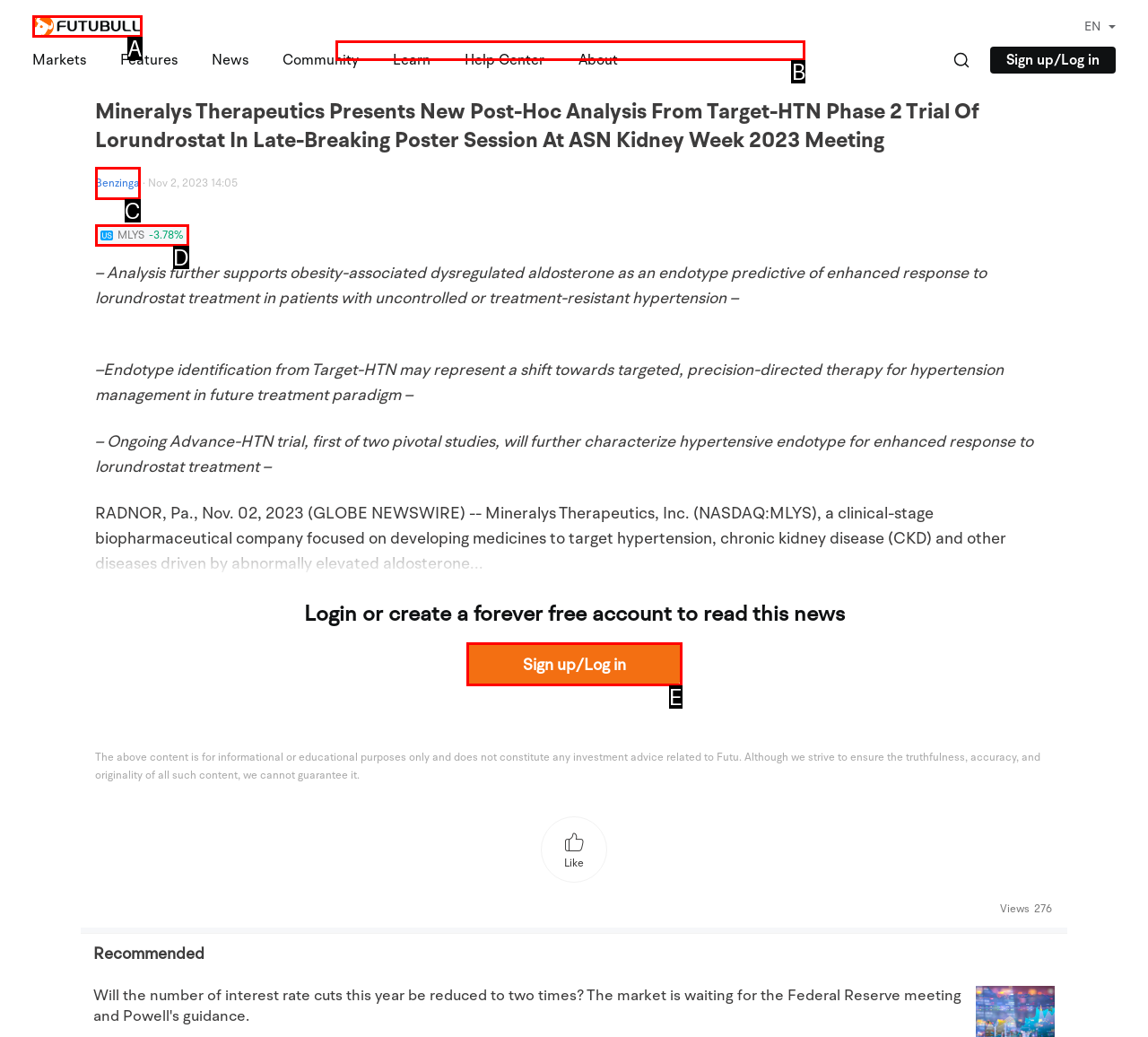Identify the letter of the UI element that corresponds to: placeholder="Search"
Respond with the letter of the option directly.

B